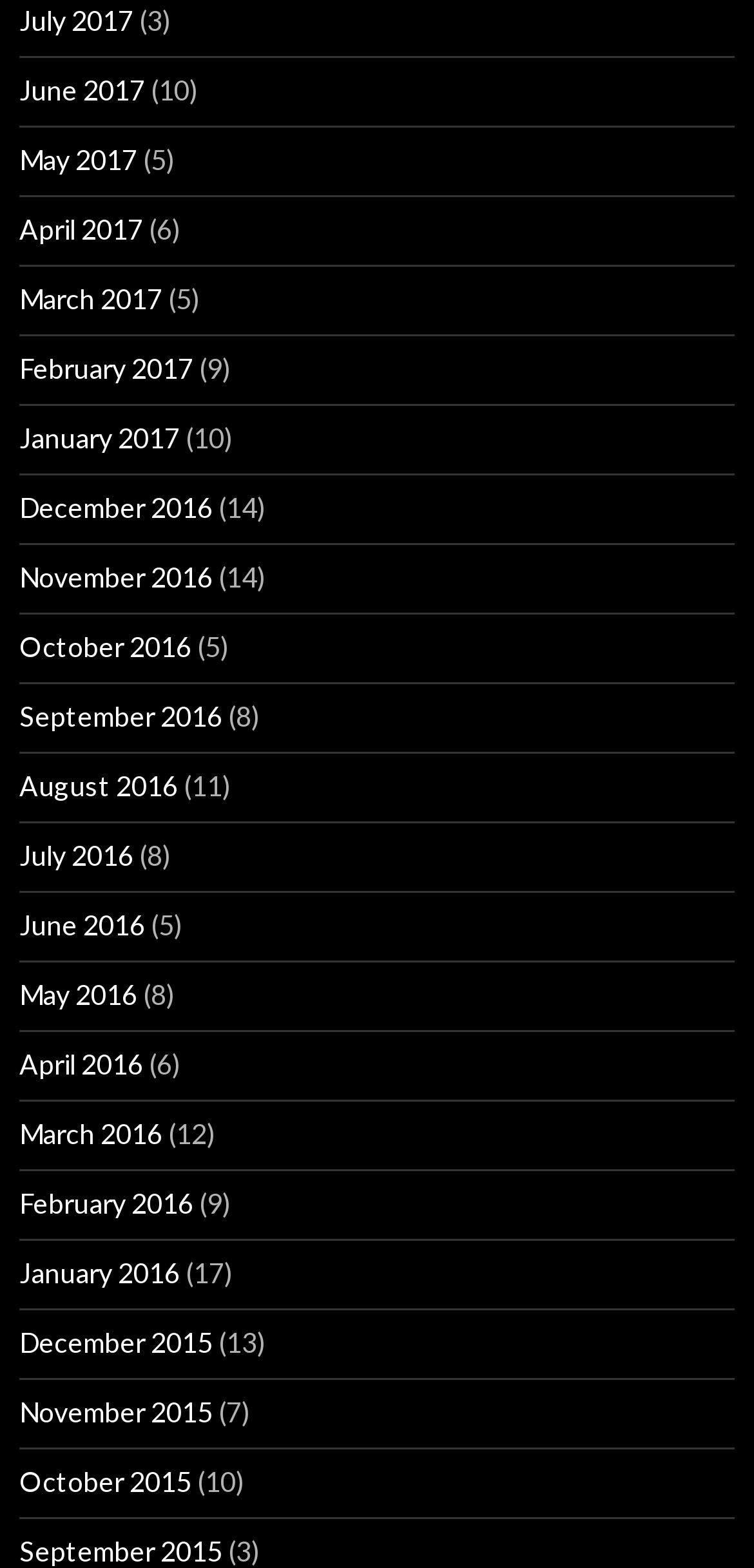How many months have more than 10 entries?
Based on the visual information, provide a detailed and comprehensive answer.

I looked at the StaticText elements next to each link and counted the number of months with more than 10 entries, which are January 2016, December 2016, March 2016, and November 2016, totaling 4 months.